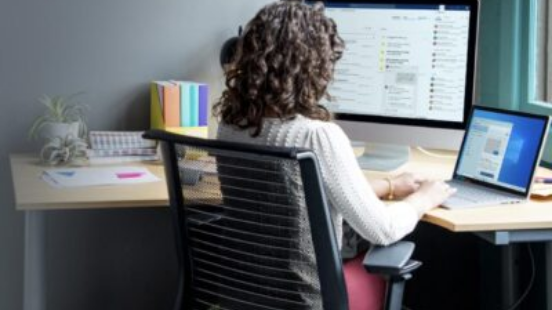Please answer the following question using a single word or phrase: 
What is the purpose of the laptop?

To complement the desktop setup